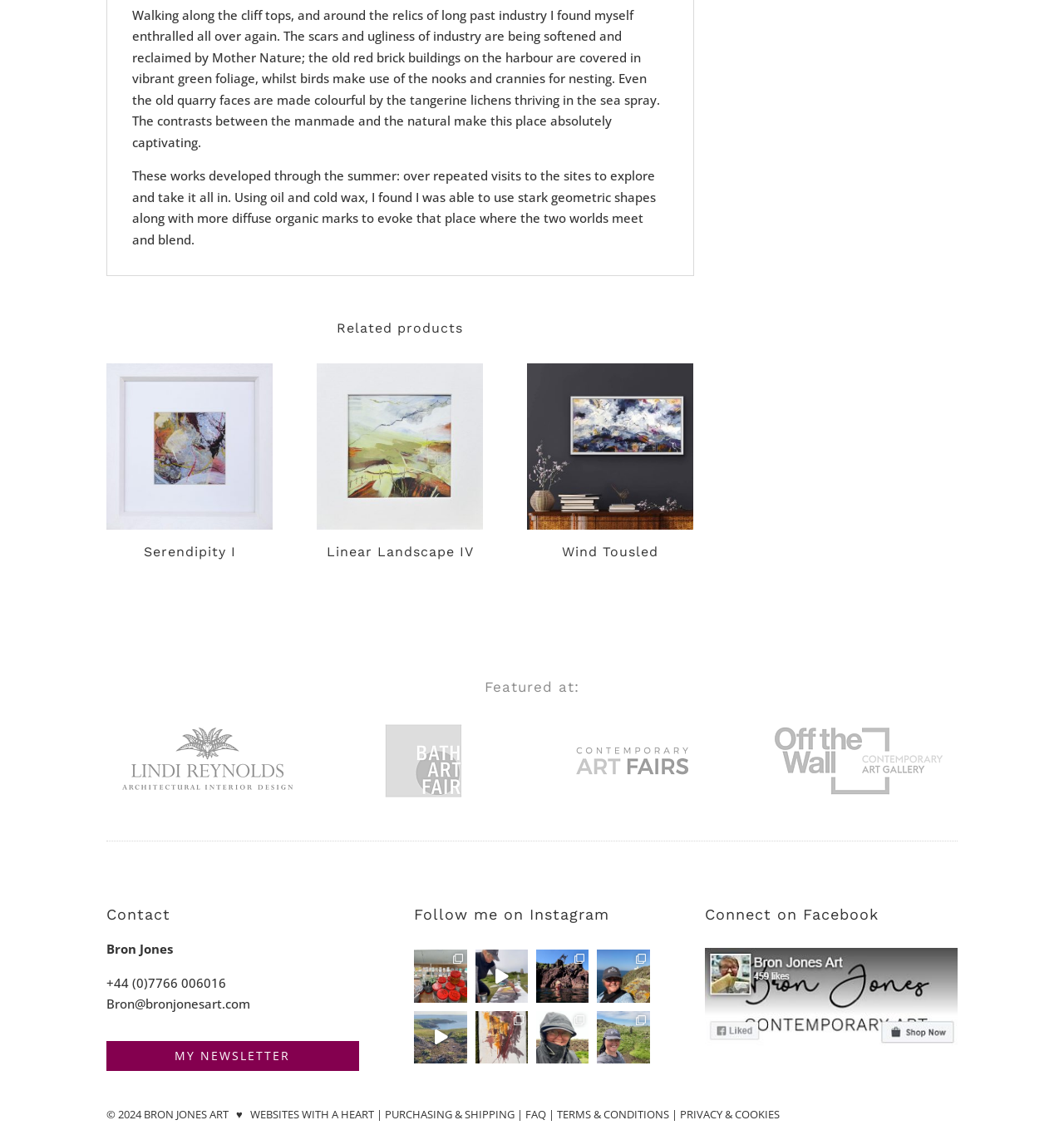Refer to the image and provide an in-depth answer to the question:
What is the title of the first related product?

I found the heading 'Related products' and then looked for the first link underneath it, which is ' Serendipity I'. The heading above it is 'Serendipity I'.